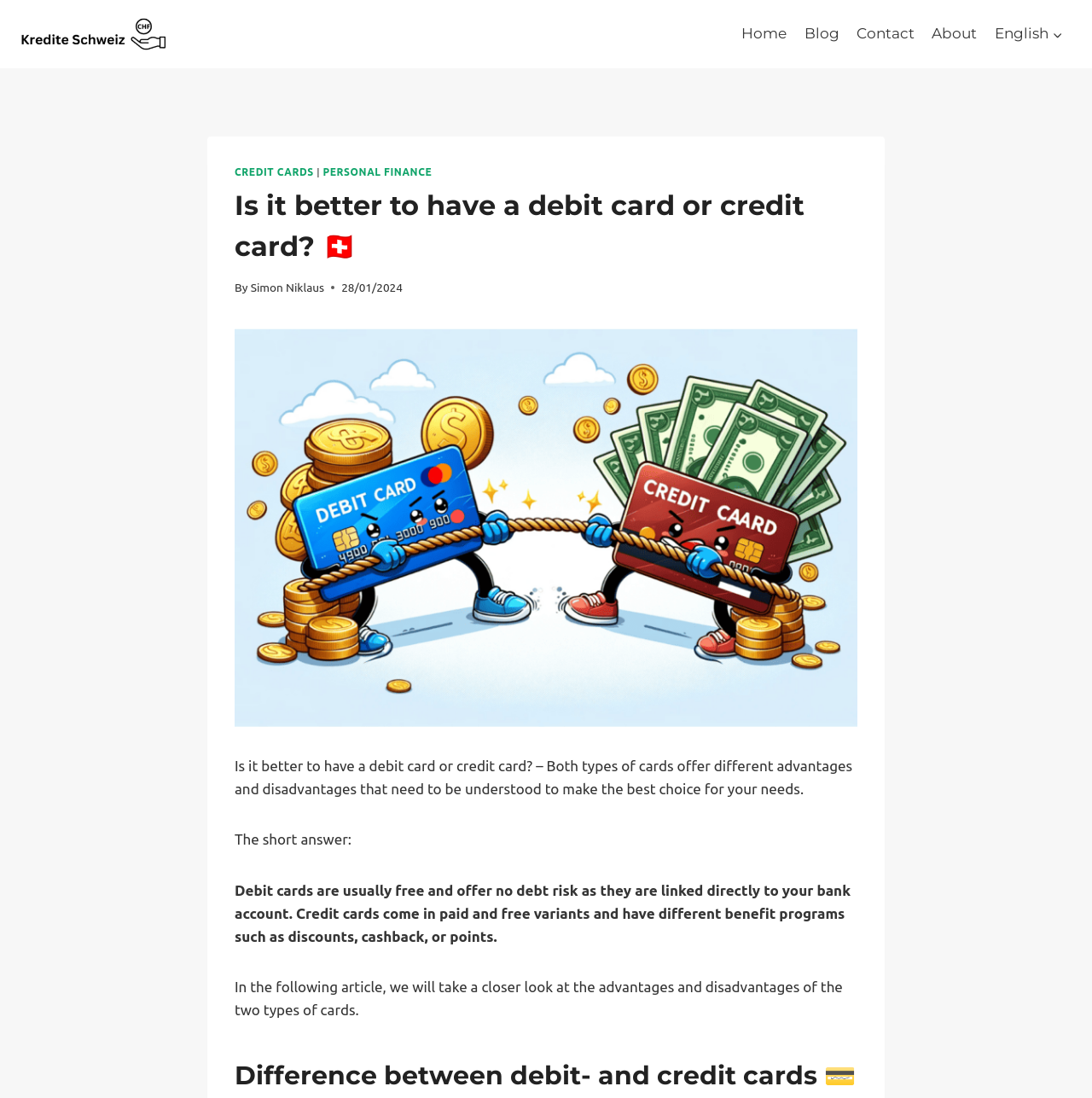What is the purpose of the article?
Carefully examine the image and provide a detailed answer to the question.

The purpose of the article is to take a closer look at the advantages and disadvantages of debit cards and credit cards, and to help readers make the best choice for their needs.